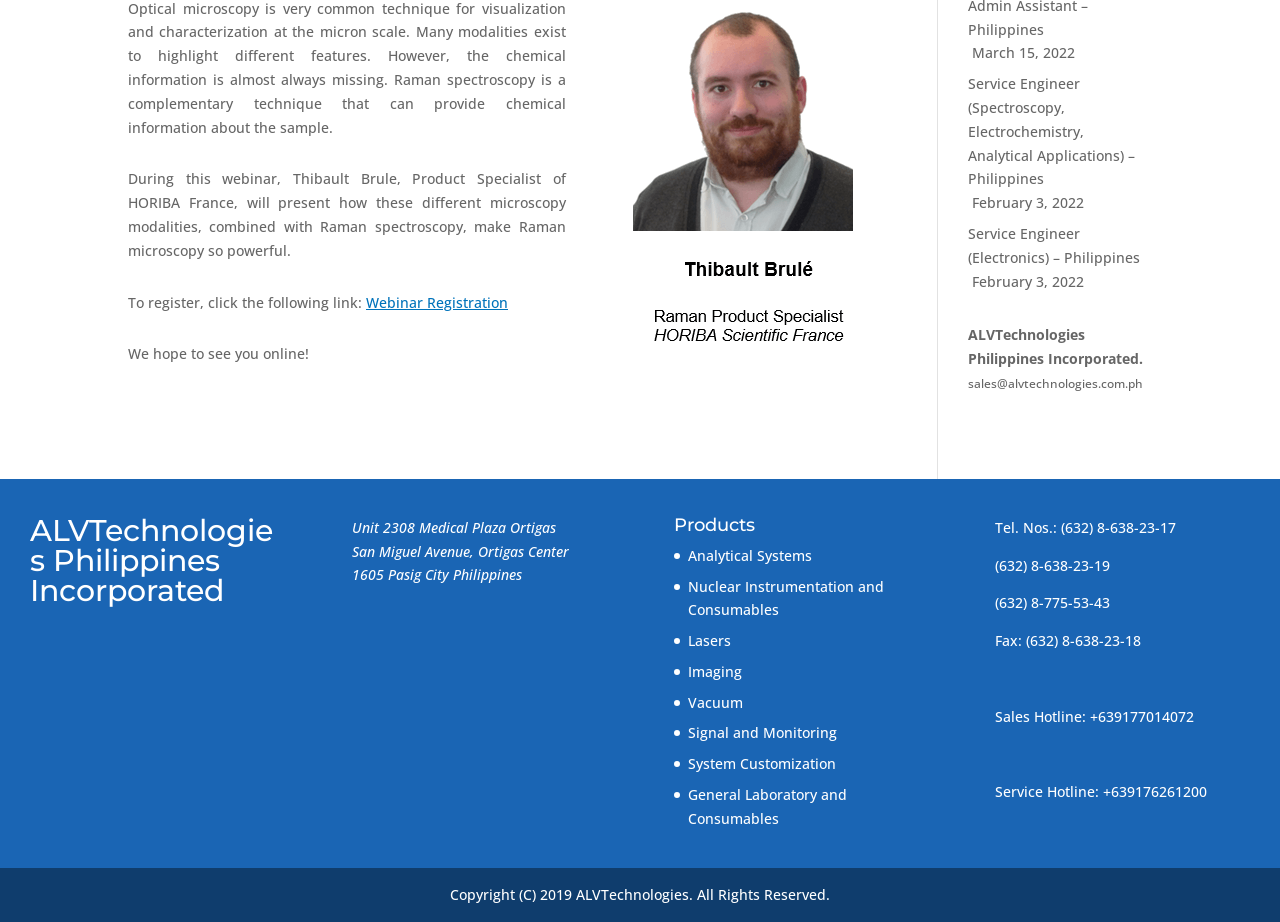Using the element description: "Signal and Monitoring", determine the bounding box coordinates. The coordinates should be in the format [left, top, right, bottom], with values between 0 and 1.

[0.537, 0.785, 0.654, 0.805]